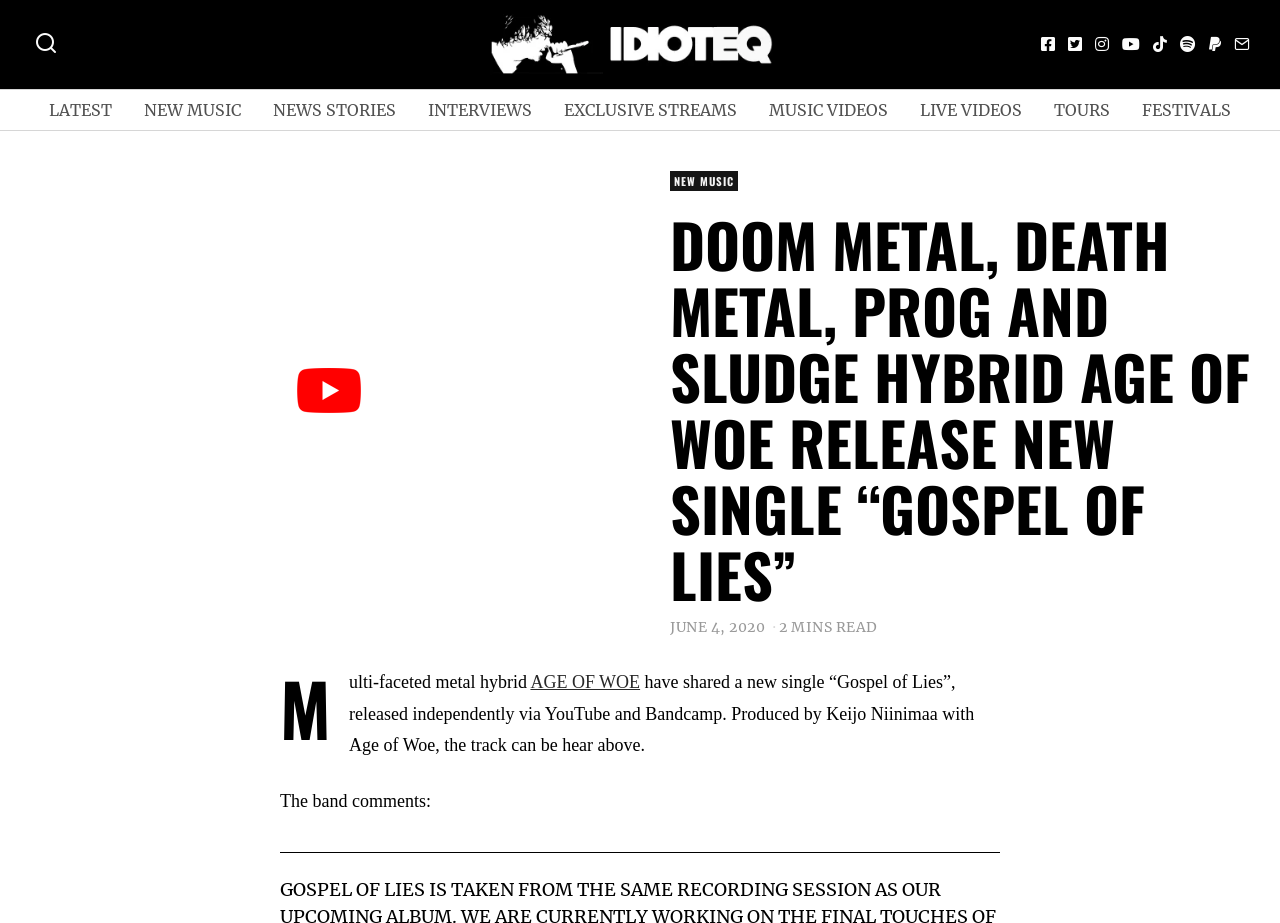Please find the bounding box coordinates of the element's region to be clicked to carry out this instruction: "Search for something".

None